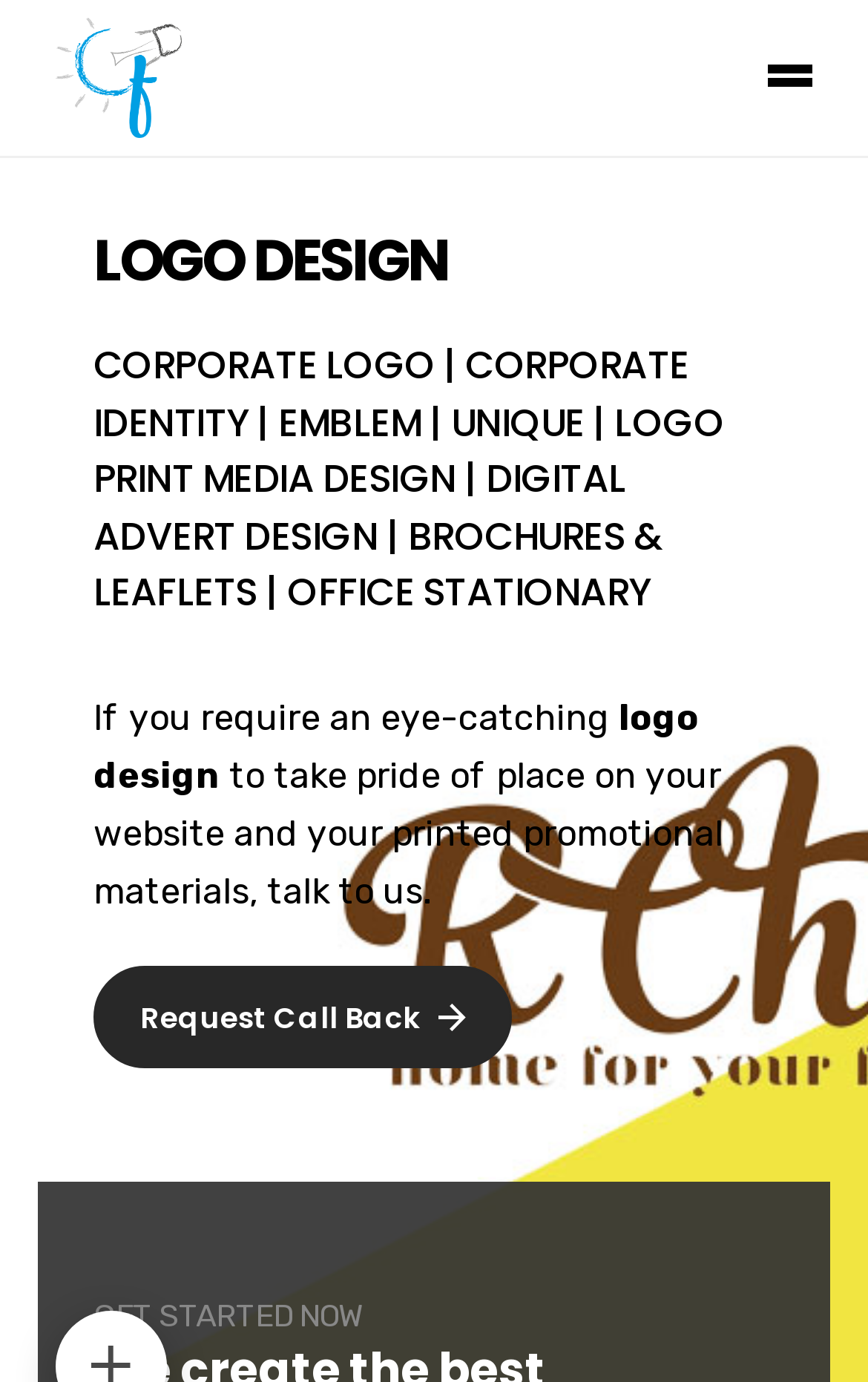Using the information in the image, give a comprehensive answer to the question: 
What is the purpose of the 'Request Call Back' button?

The 'Request Call Back' button is likely used to initiate contact with the designer or the company offering the design services. This can be inferred from the button's text and its placement on the webpage, which suggests that it is a call-to-action element.